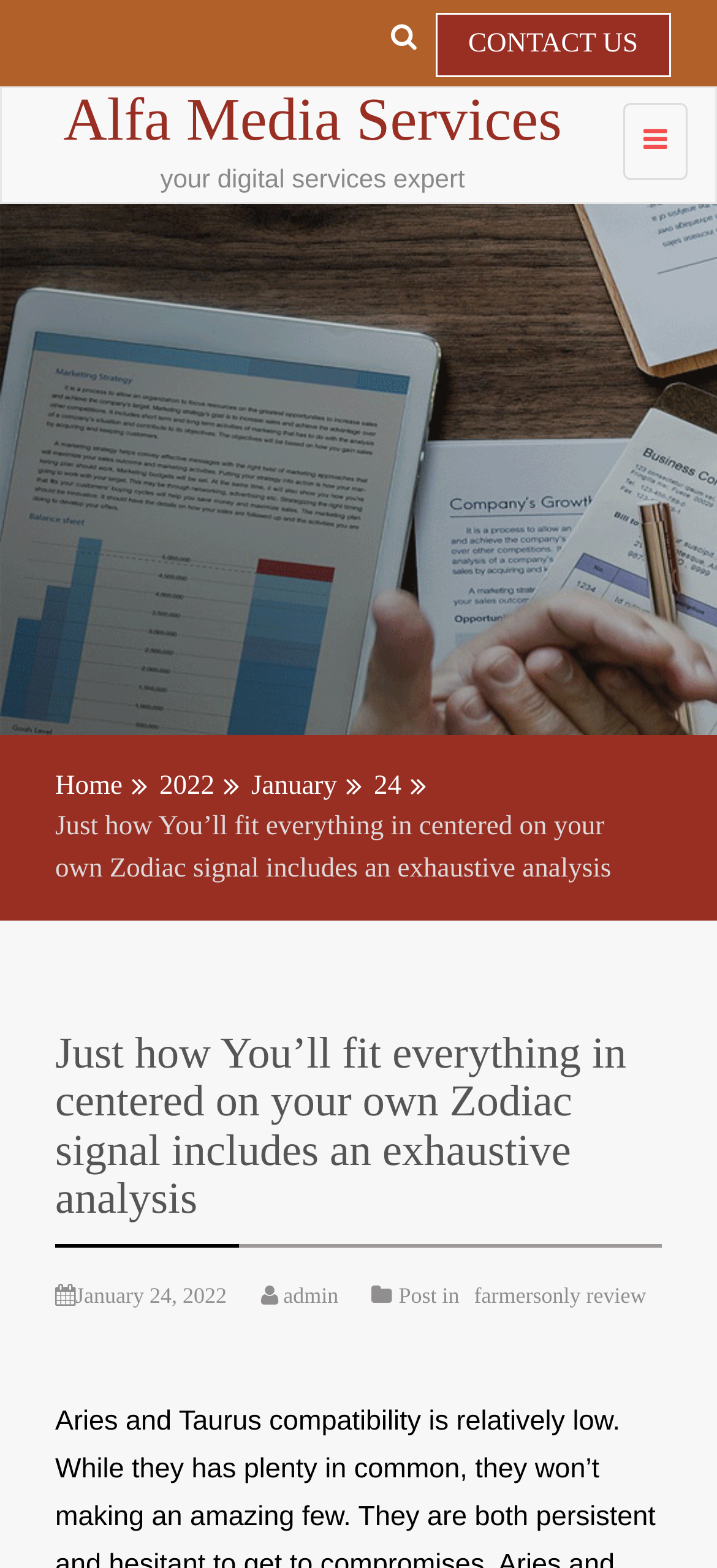Please specify the coordinates of the bounding box for the element that should be clicked to carry out this instruction: "Click the Alfa Media Services link". The coordinates must be four float numbers between 0 and 1, formatted as [left, top, right, bottom].

[0.003, 0.056, 0.997, 0.098]